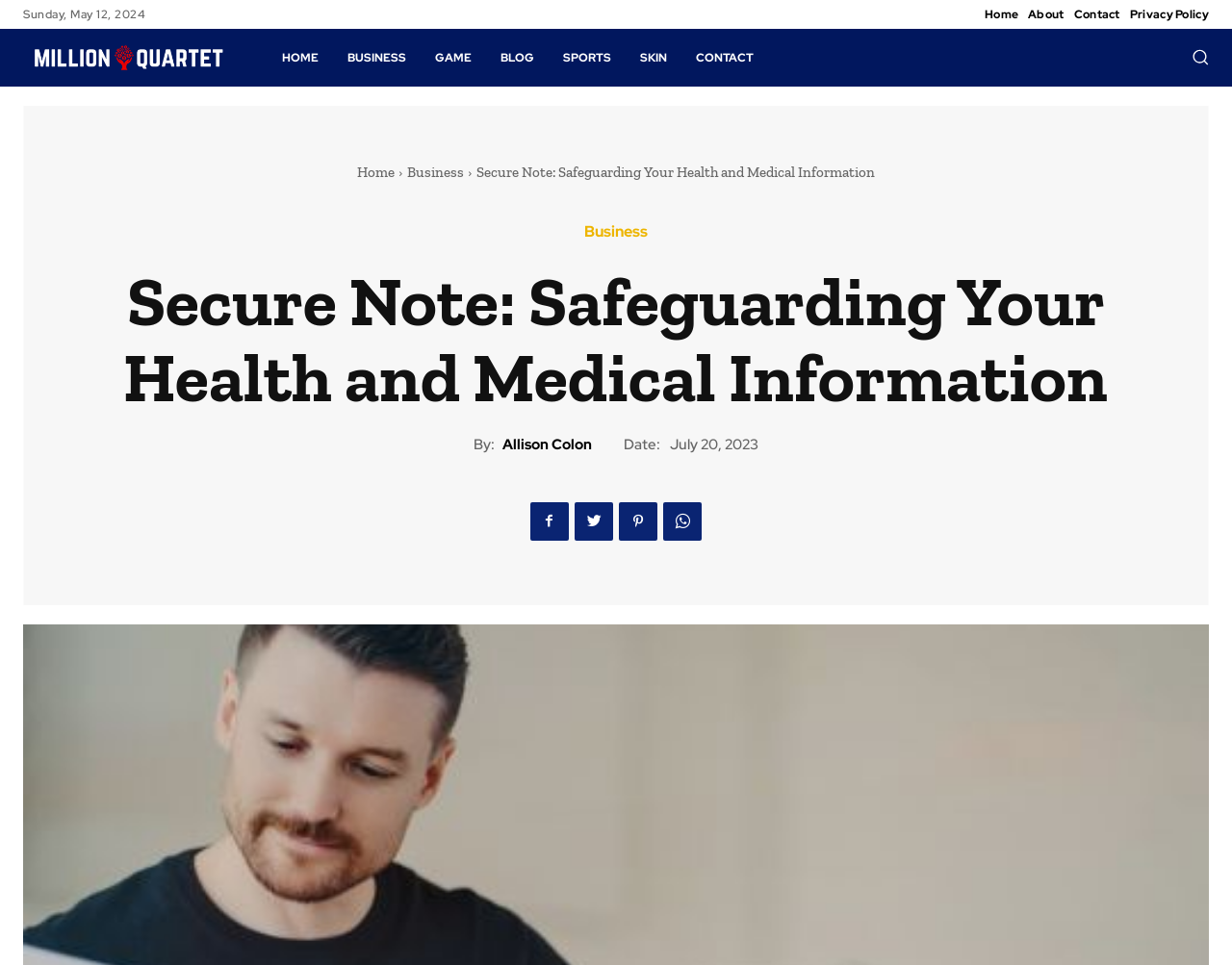Please determine the headline of the webpage and provide its content.

Secure Note: Safeguarding Your Health and Medical Information